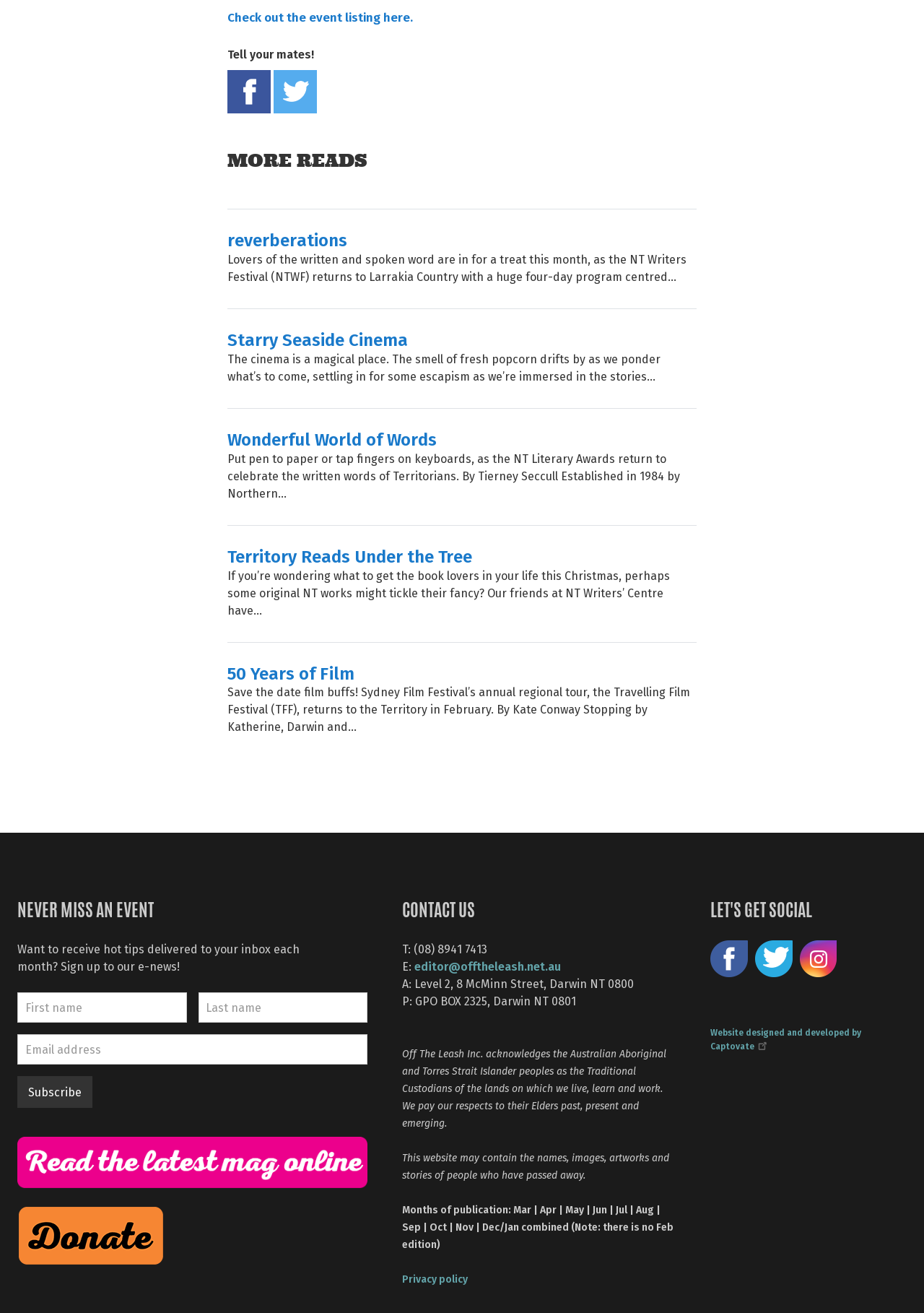Determine the bounding box for the UI element as described: "Share on Facebook(link is external)". The coordinates should be represented as four float numbers between 0 and 1, formatted as [left, top, right, bottom].

[0.246, 0.053, 0.293, 0.086]